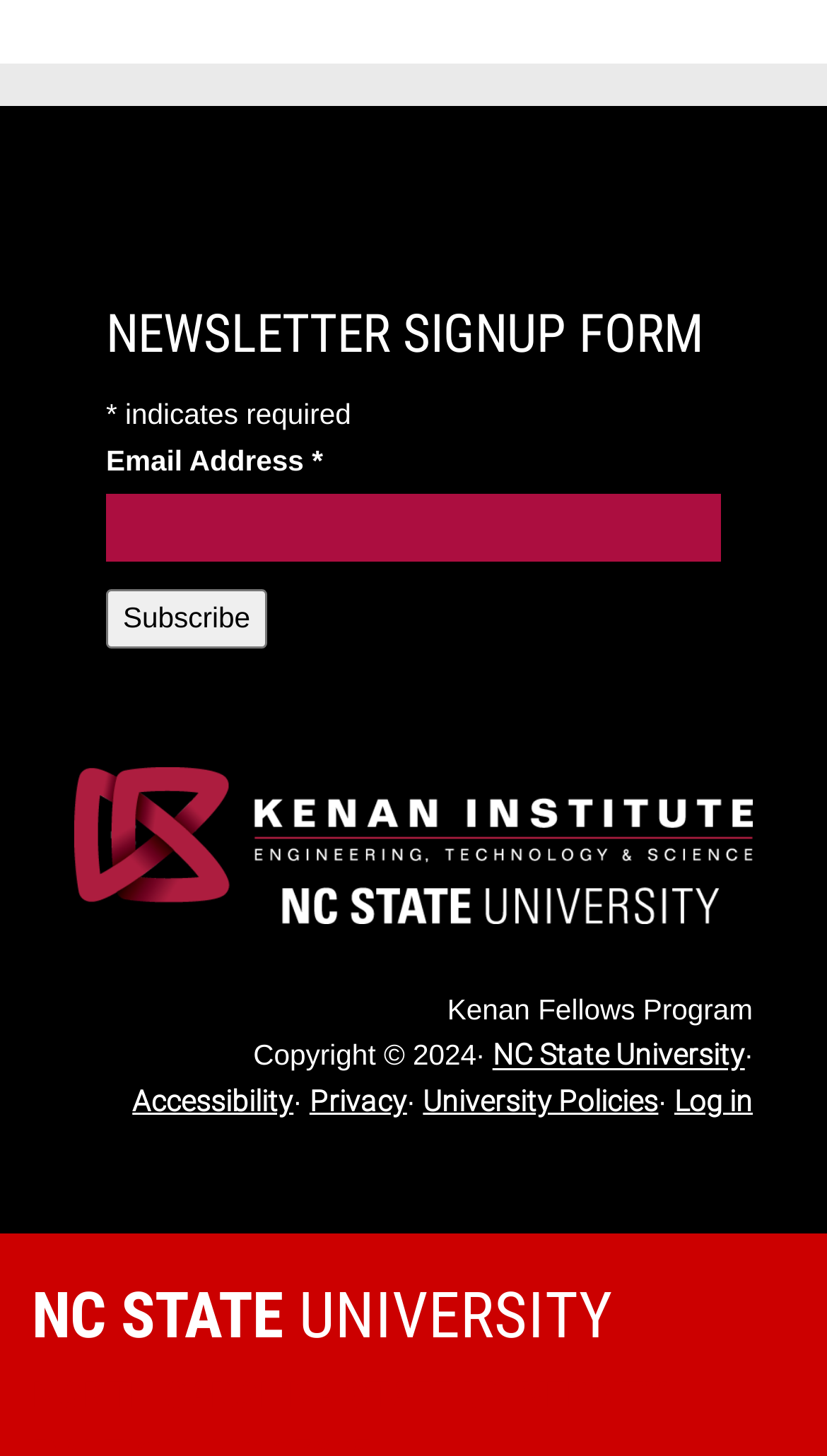Specify the bounding box coordinates of the element's region that should be clicked to achieve the following instruction: "Visit NC State University website". The bounding box coordinates consist of four float numbers between 0 and 1, in the format [left, top, right, bottom].

[0.595, 0.713, 0.901, 0.736]